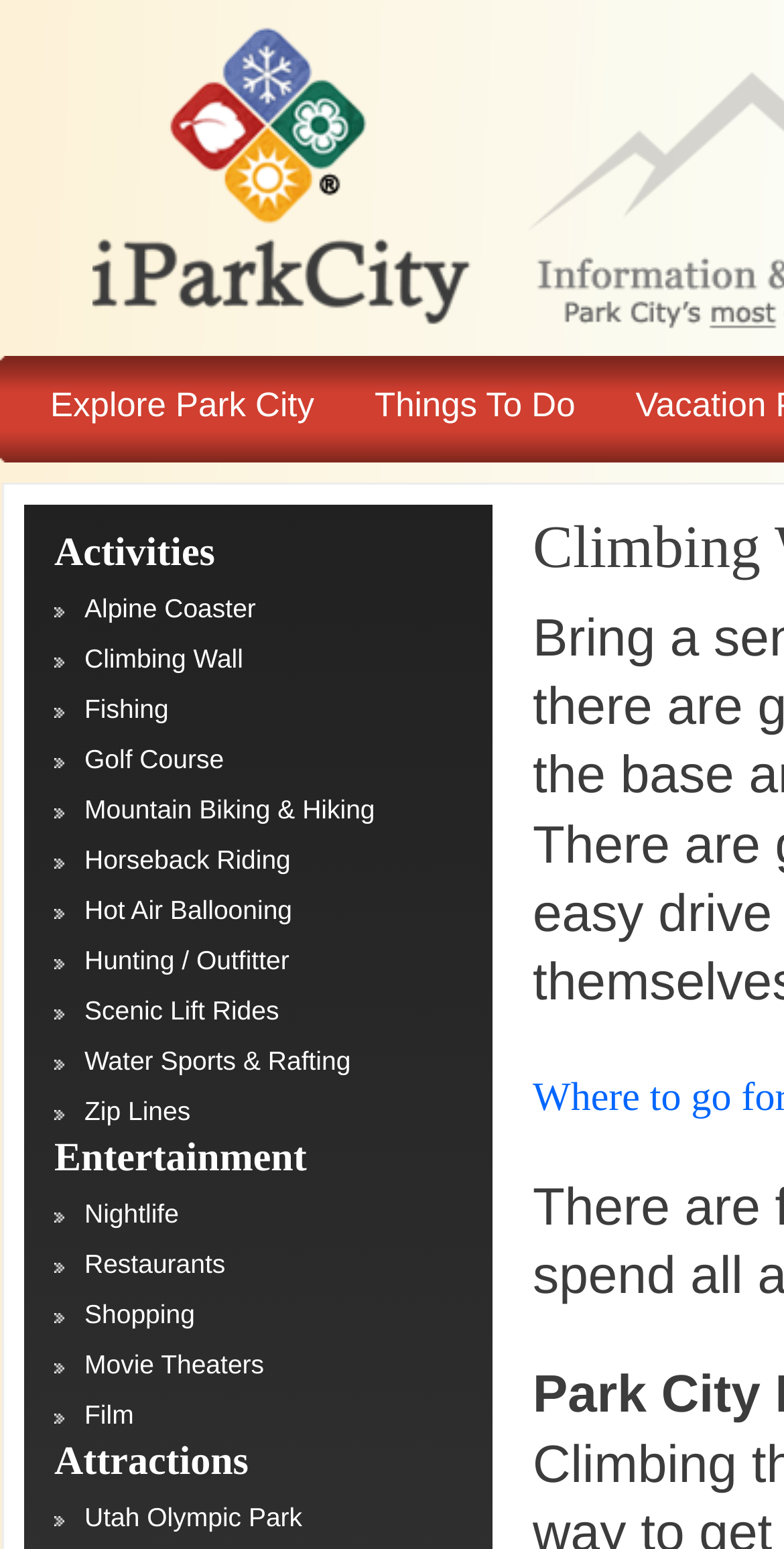Please specify the bounding box coordinates of the clickable region to carry out the following instruction: "visit Utah Olympic Park". The coordinates should be four float numbers between 0 and 1, in the format [left, top, right, bottom].

[0.082, 0.97, 0.386, 0.989]